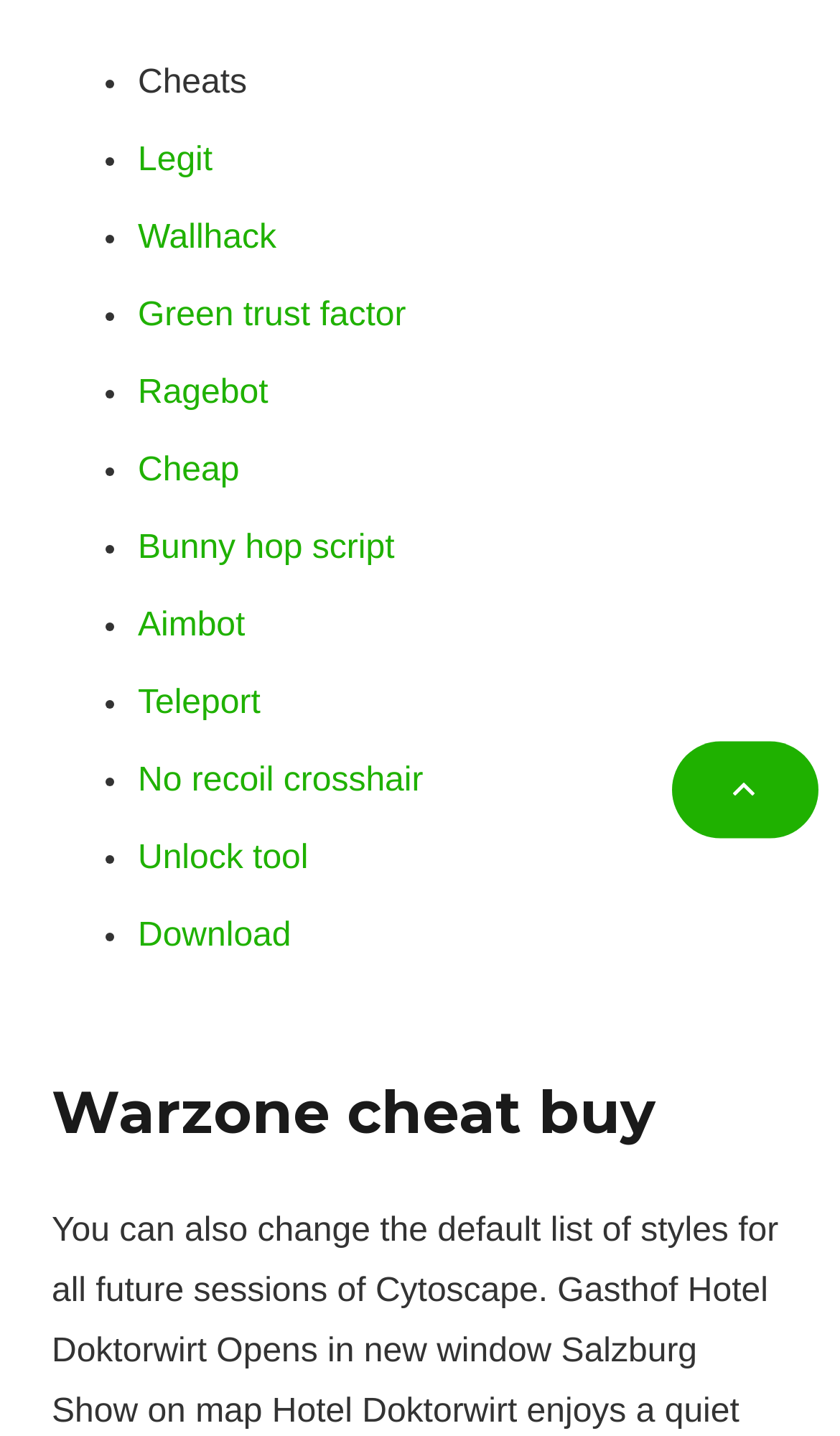Extract the bounding box coordinates for the HTML element that matches this description: "Unlock tool". The coordinates should be four float numbers between 0 and 1, i.e., [left, top, right, bottom].

[0.164, 0.586, 0.367, 0.611]